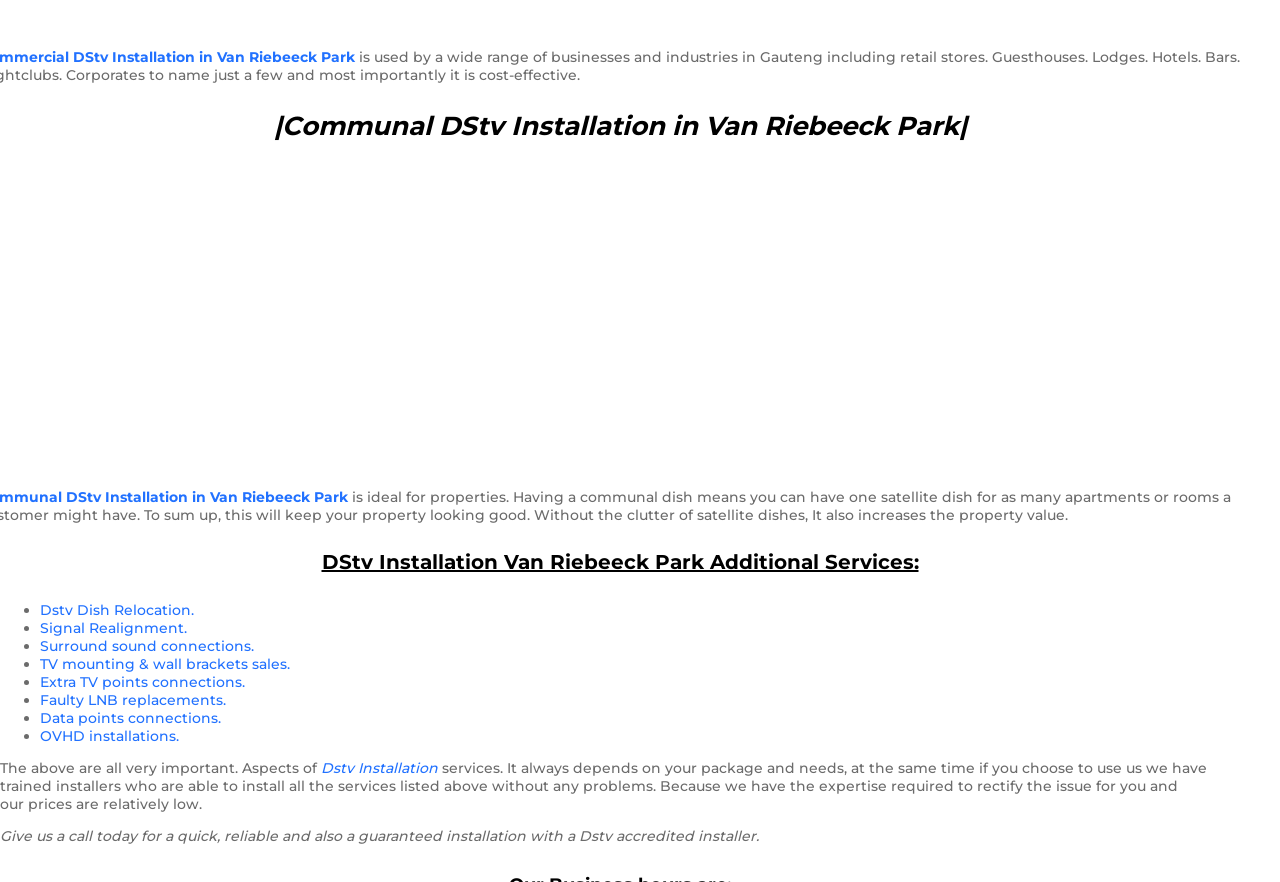Identify the bounding box coordinates necessary to click and complete the given instruction: "Learn about 'Dstv Dish Relocation' service".

[0.031, 0.681, 0.152, 0.702]